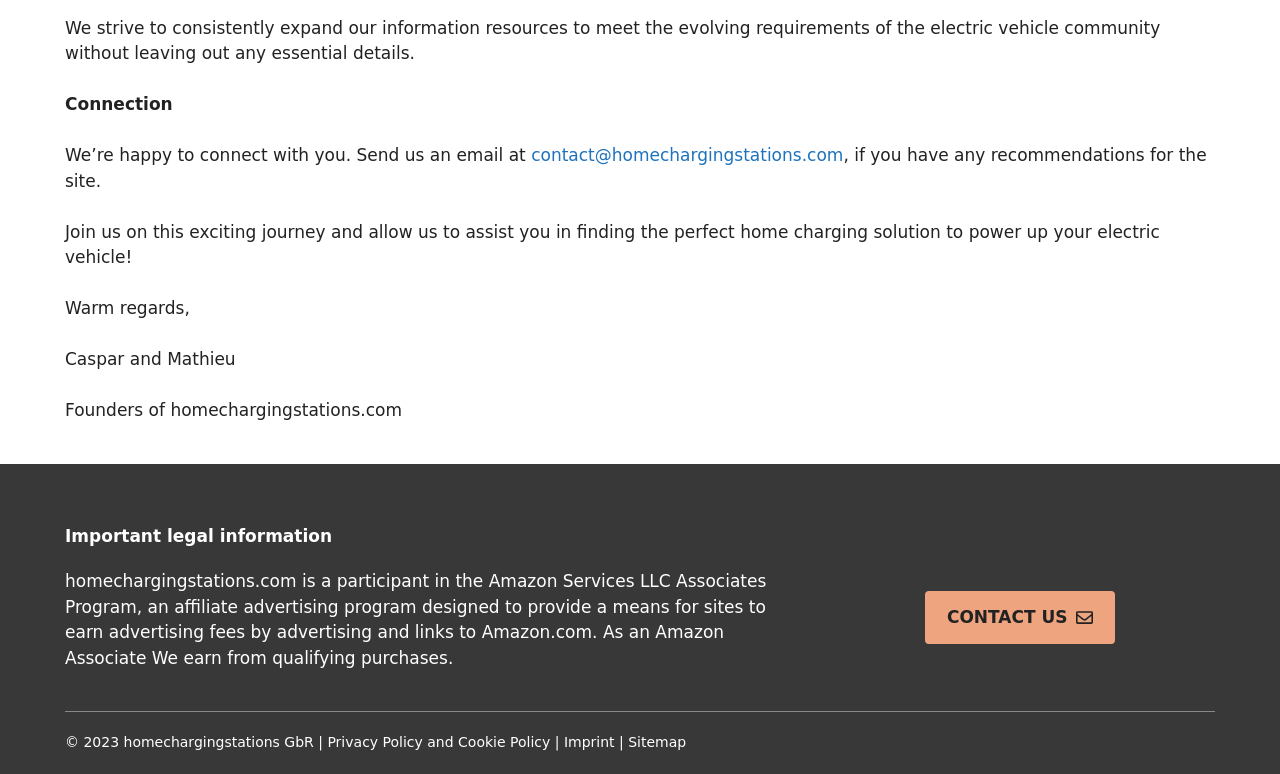What program does the website participate in?
Answer the question with just one word or phrase using the image.

Amazon Services LLC Associates Program